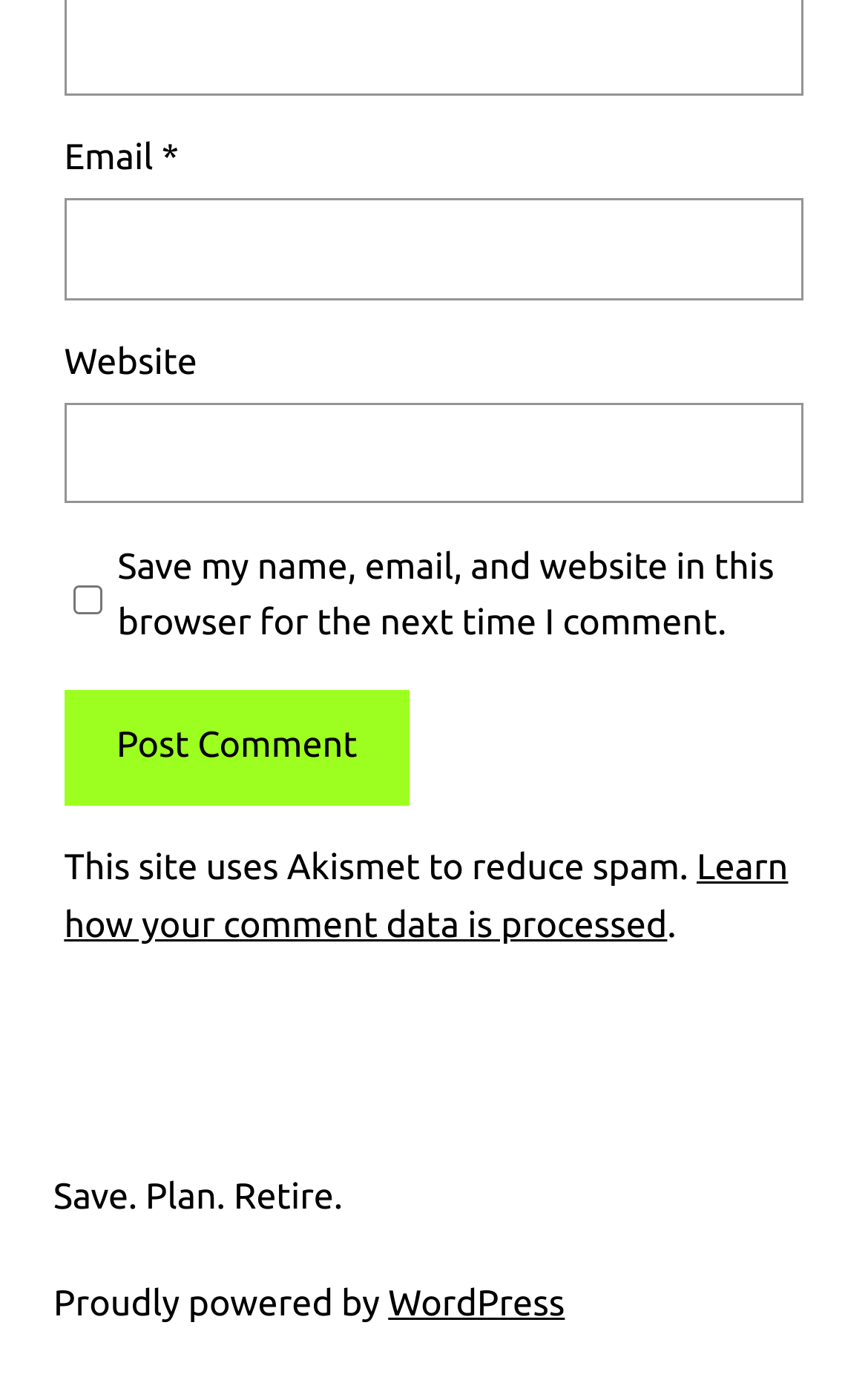Refer to the screenshot and give an in-depth answer to this question: What is the purpose of the checkbox?

The checkbox is labeled 'Save my name, email, and website in this browser for the next time I comment.' This suggests that its purpose is to save the user's comment data for future use.